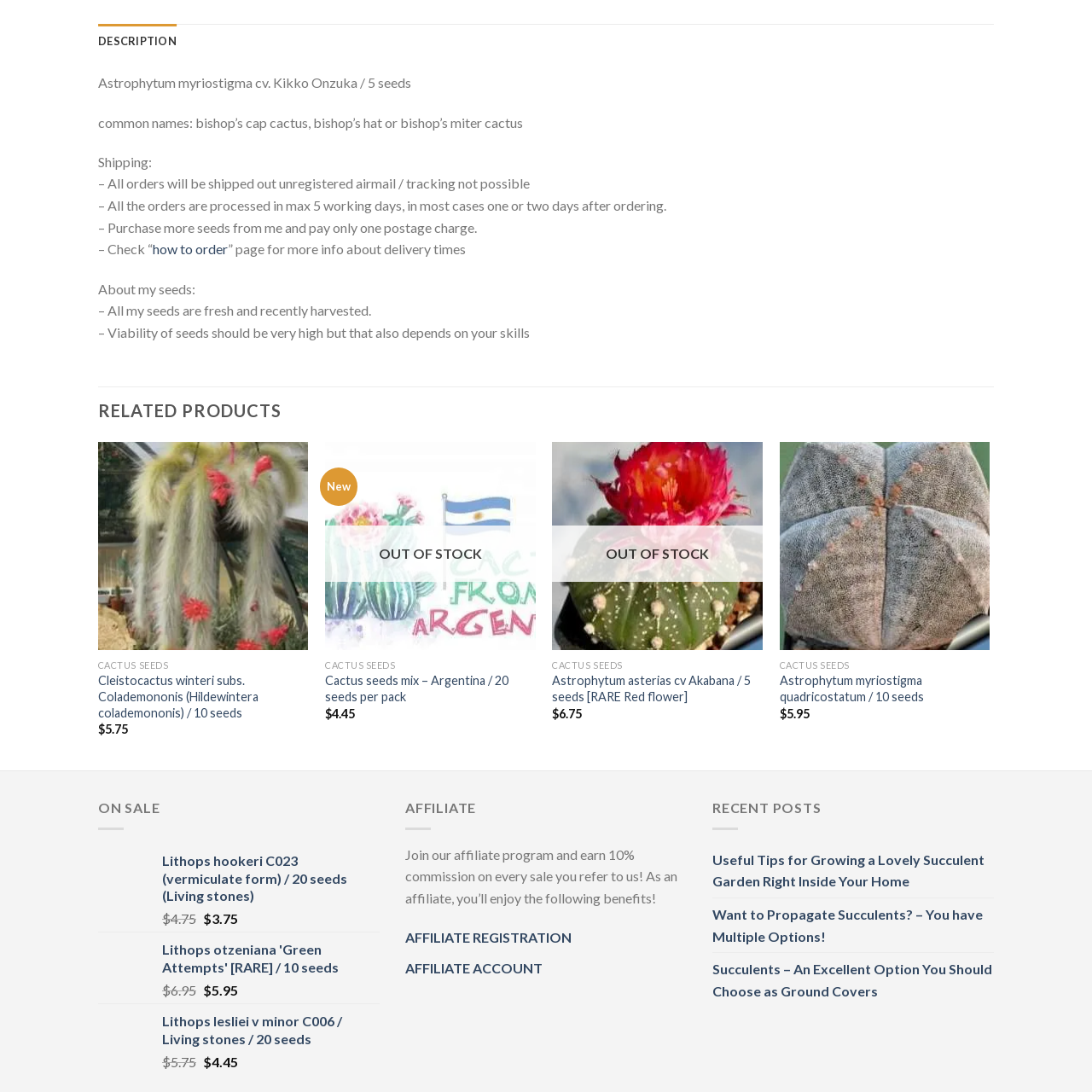What type of plants are the target audience interested in?
Look closely at the image within the red bounding box and respond to the question with one word or a brief phrase.

cacti and succulent plants